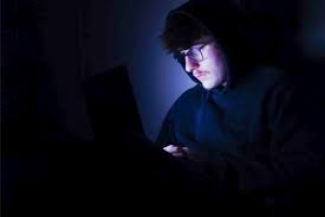What is the primary source of light in the image?
Refer to the image and give a detailed response to the question.

The soft blue light of the laptop screen illuminates the individual's focused face, accentuating their concentration, and is the primary source of light in the dimly lit environment.